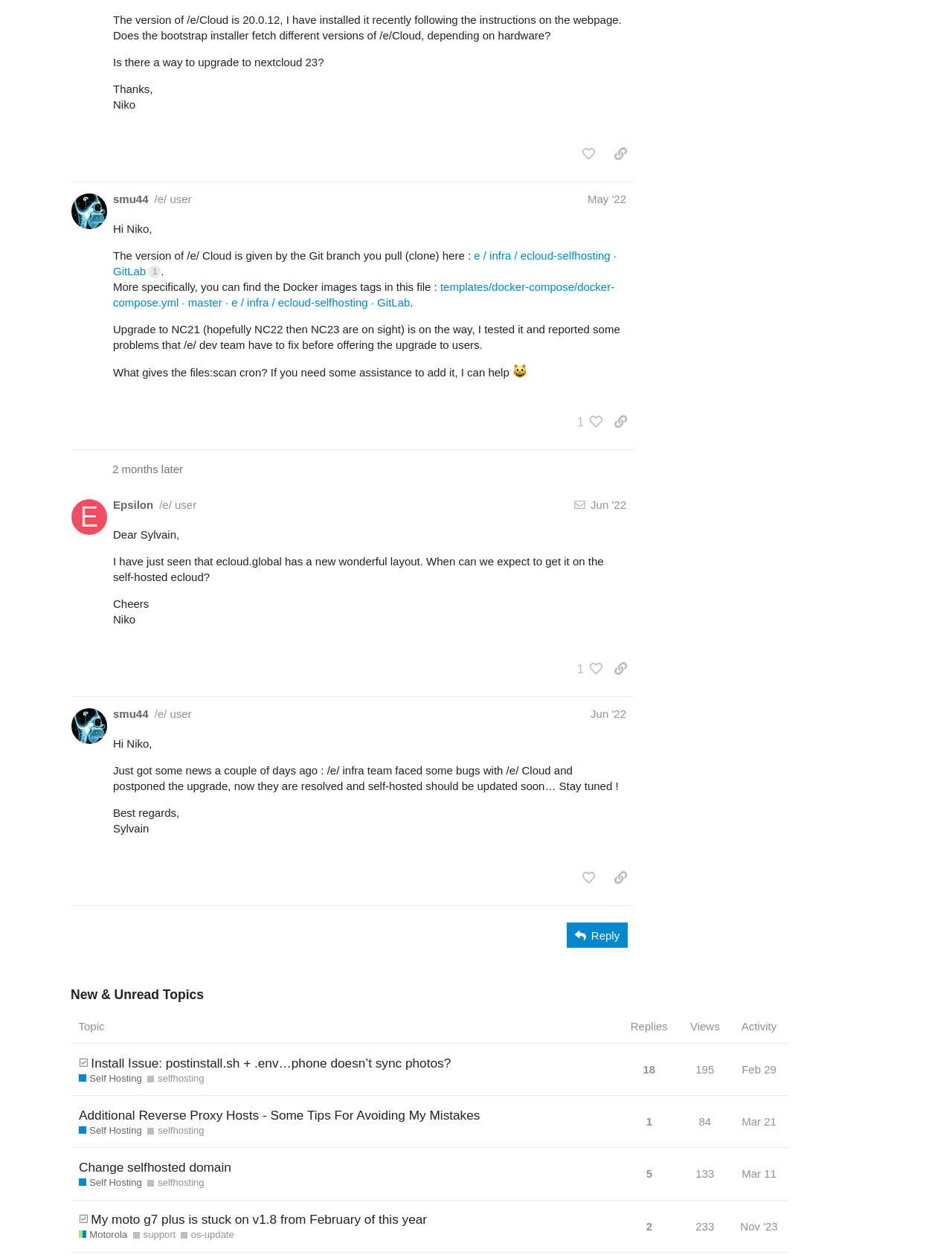Please respond to the question using a single word or phrase:
Who replied to Niko's post?

smu44